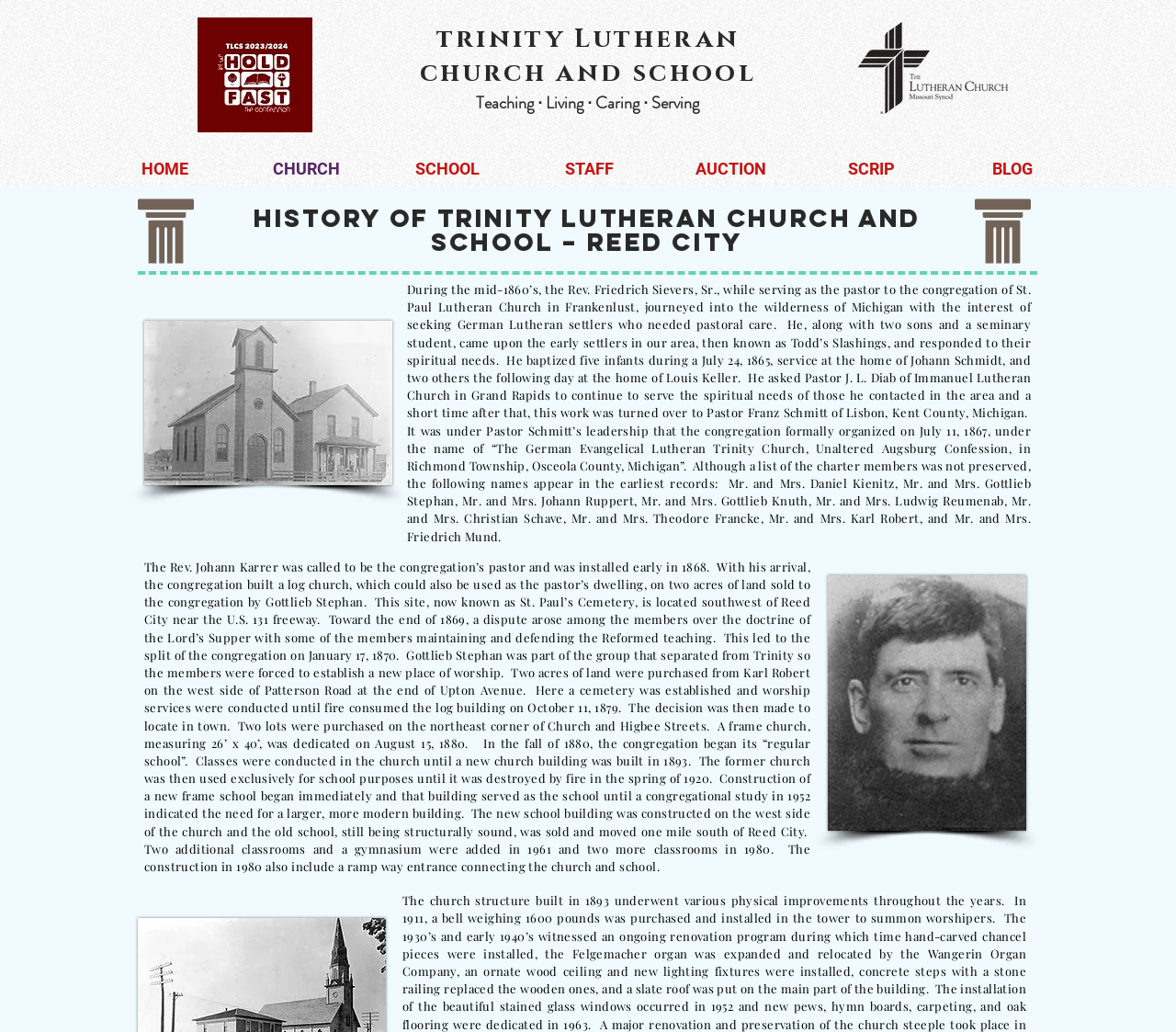Given the element description "SCHOOL" in the screenshot, predict the bounding box coordinates of that UI element.

[0.32, 0.147, 0.441, 0.181]